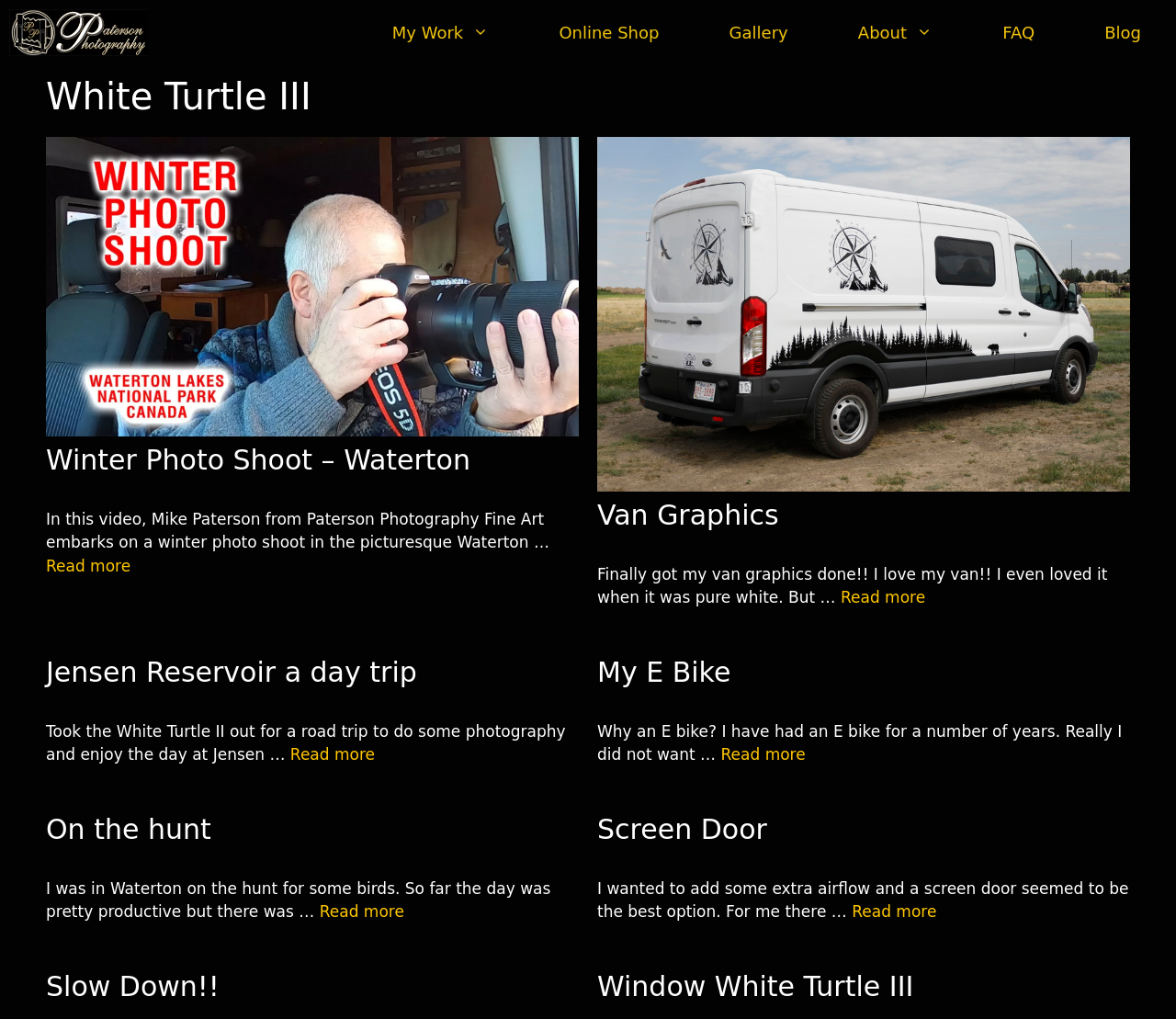Where did Mike Paterson go for a day trip?
Answer the question with just one word or phrase using the image.

Jensen Reservoir